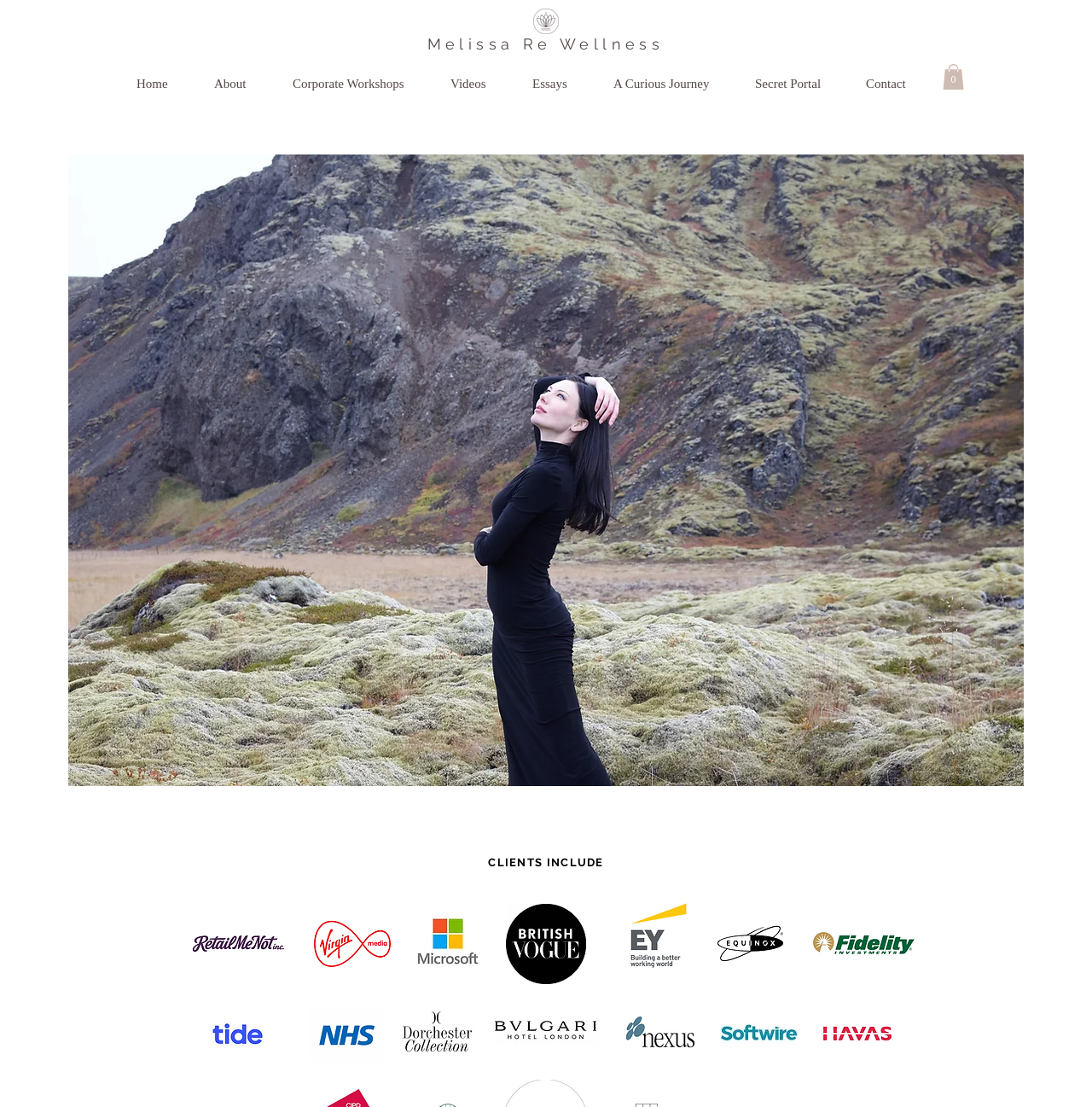Determine the bounding box for the HTML element described here: "A Curious Journey". The coordinates should be given as [left, top, right, bottom] with each number being a float between 0 and 1.

[0.554, 0.062, 0.684, 0.09]